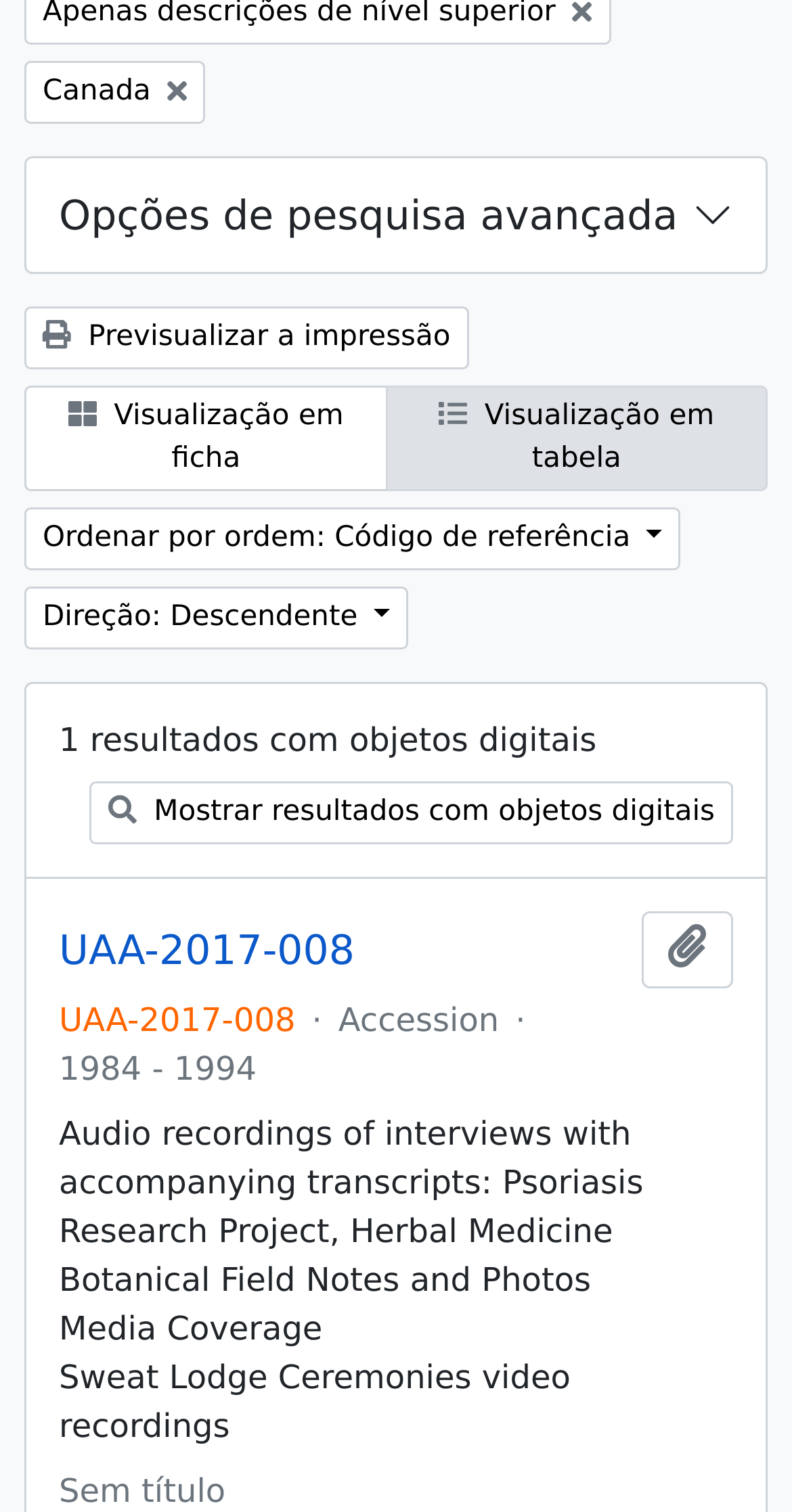Determine the bounding box coordinates for the UI element matching this description: "Direção: Descendente".

[0.031, 0.387, 0.516, 0.429]